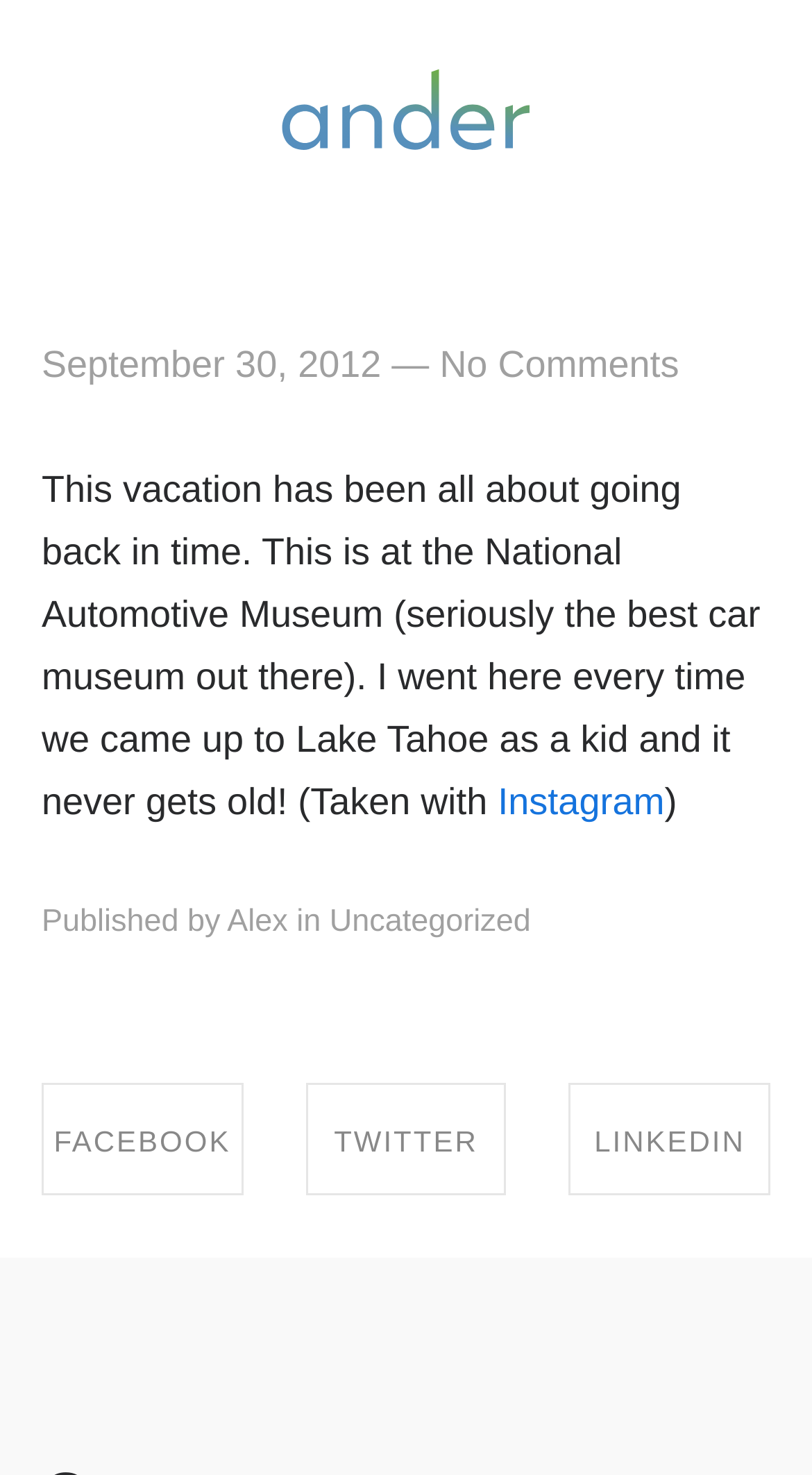What social media platforms are available for sharing?
Carefully analyze the image and provide a detailed answer to the question.

The webpage provides links to share the content on Facebook, Twitter, and LinkedIn, as indicated by the text 'SHARE ON FACEBOOK', 'SHARE ON TWITTER', and 'SHARE ON LINKEDIN' respectively.